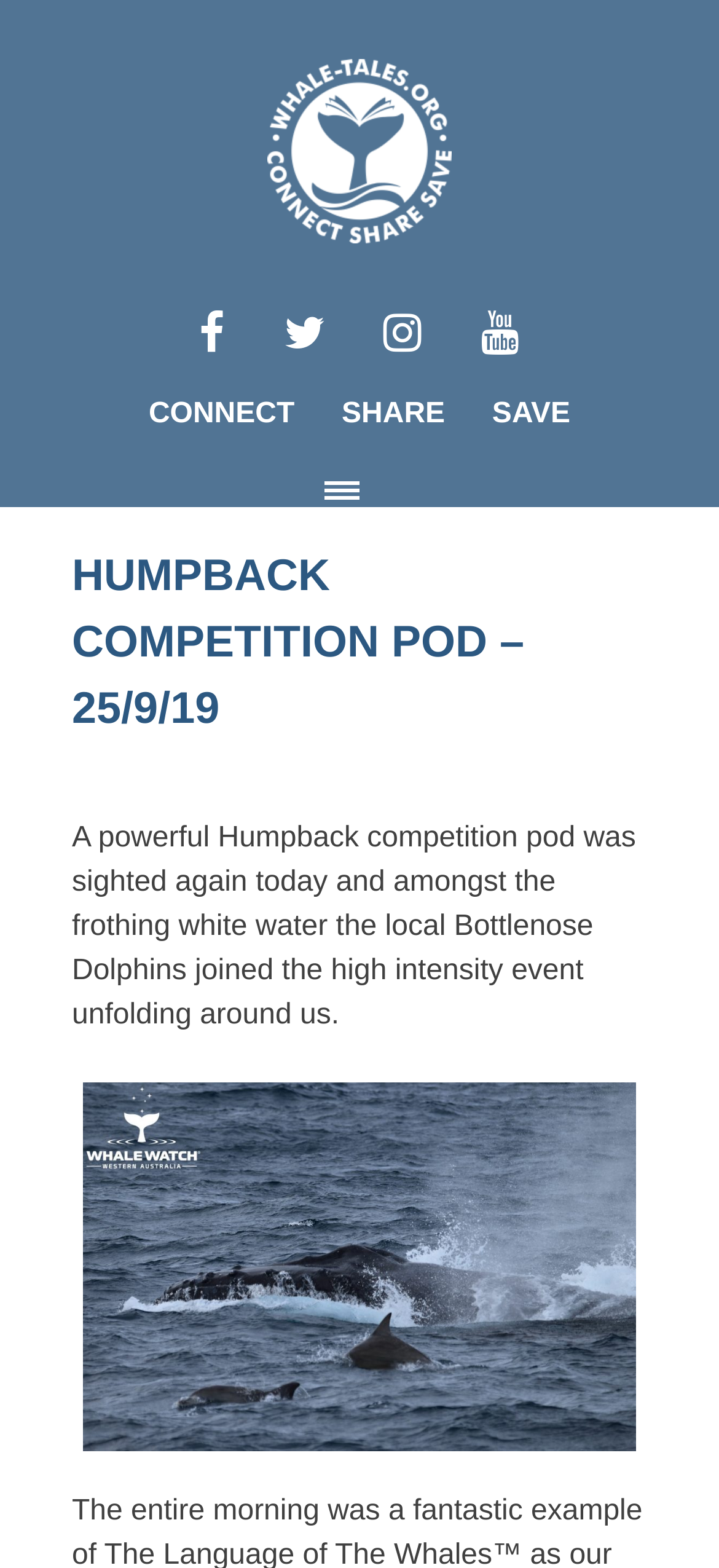Determine the bounding box coordinates of the clickable region to execute the instruction: "Read about whales". The coordinates should be four float numbers between 0 and 1, denoted as [left, top, right, bottom].

[0.123, 0.717, 0.318, 0.741]